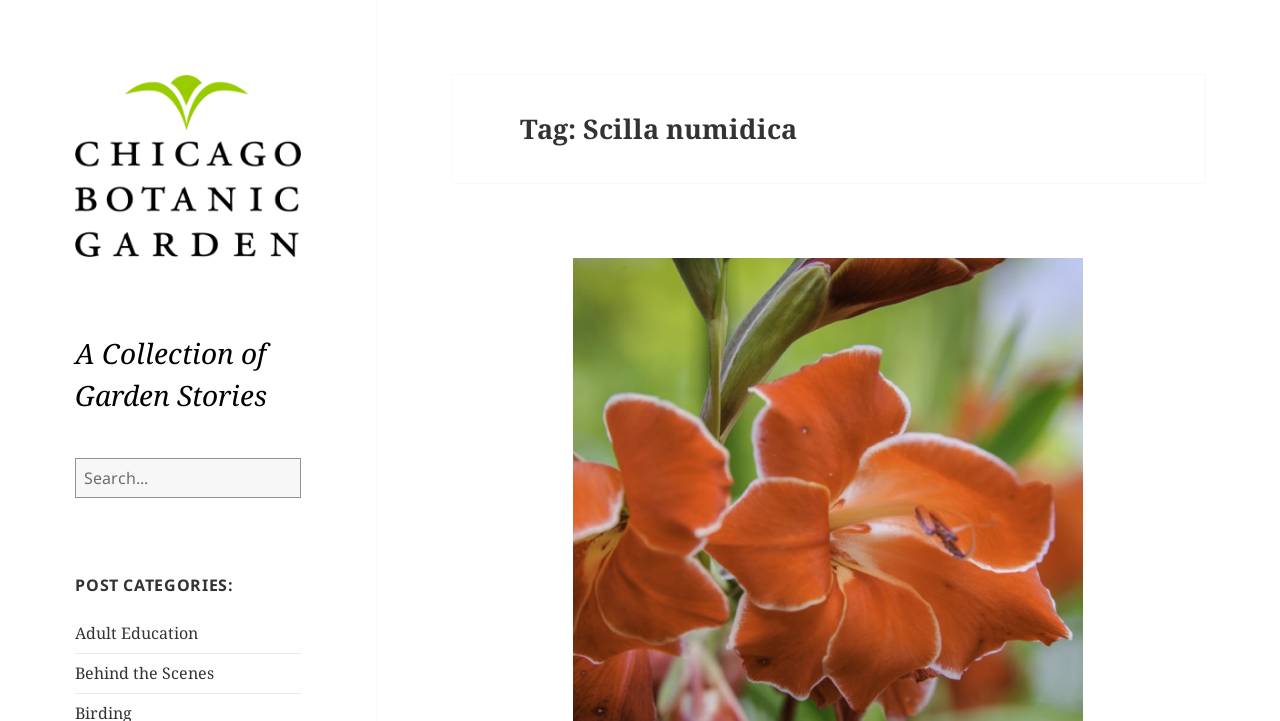Reply to the question with a single word or phrase:
What is the purpose of the search box?

To search the blog